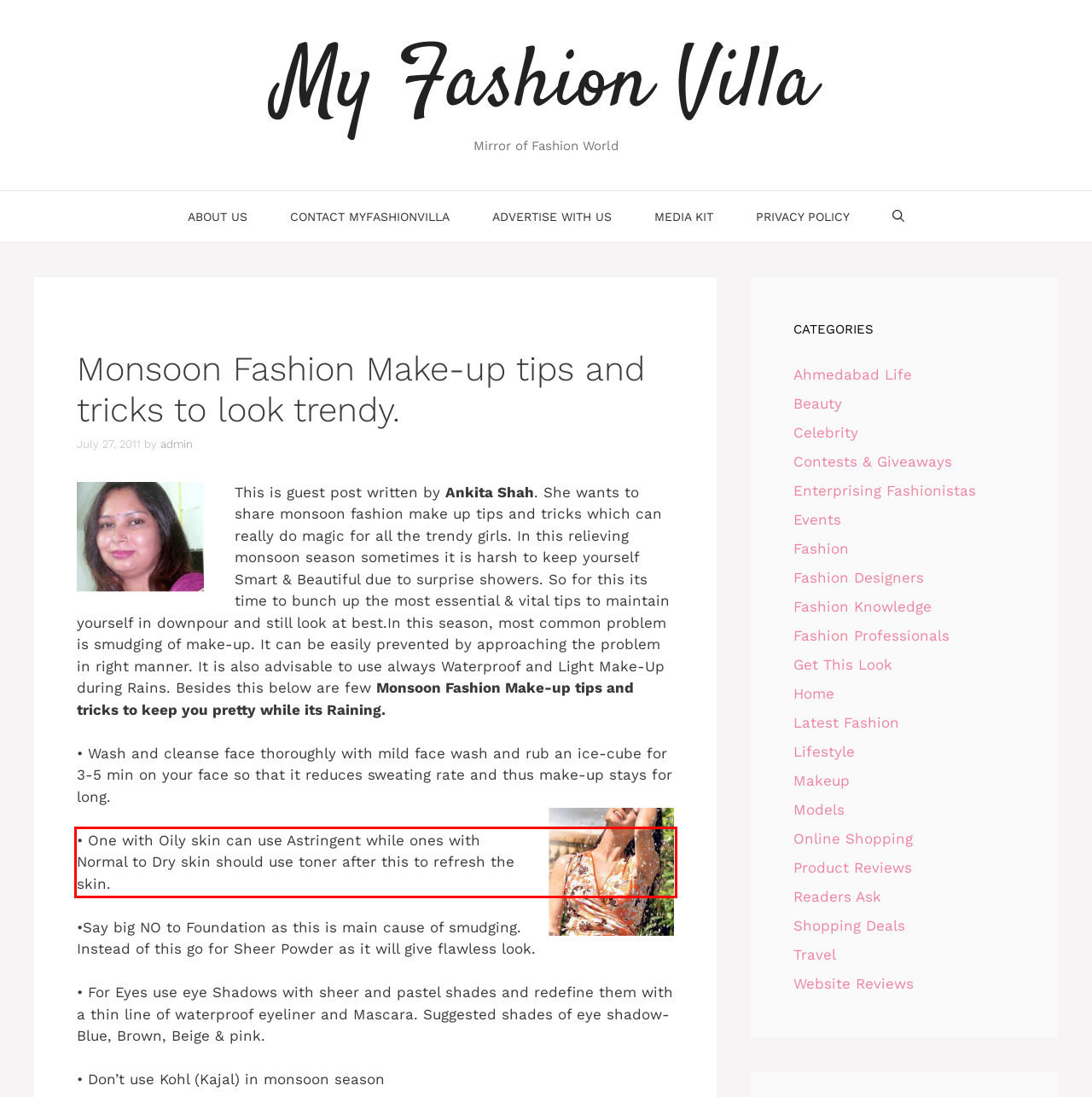Identify the text inside the red bounding box in the provided webpage screenshot and transcribe it.

• One with Oily skin can use Astringent while ones with Normal to Dry skin should use toner after this to refresh the skin.